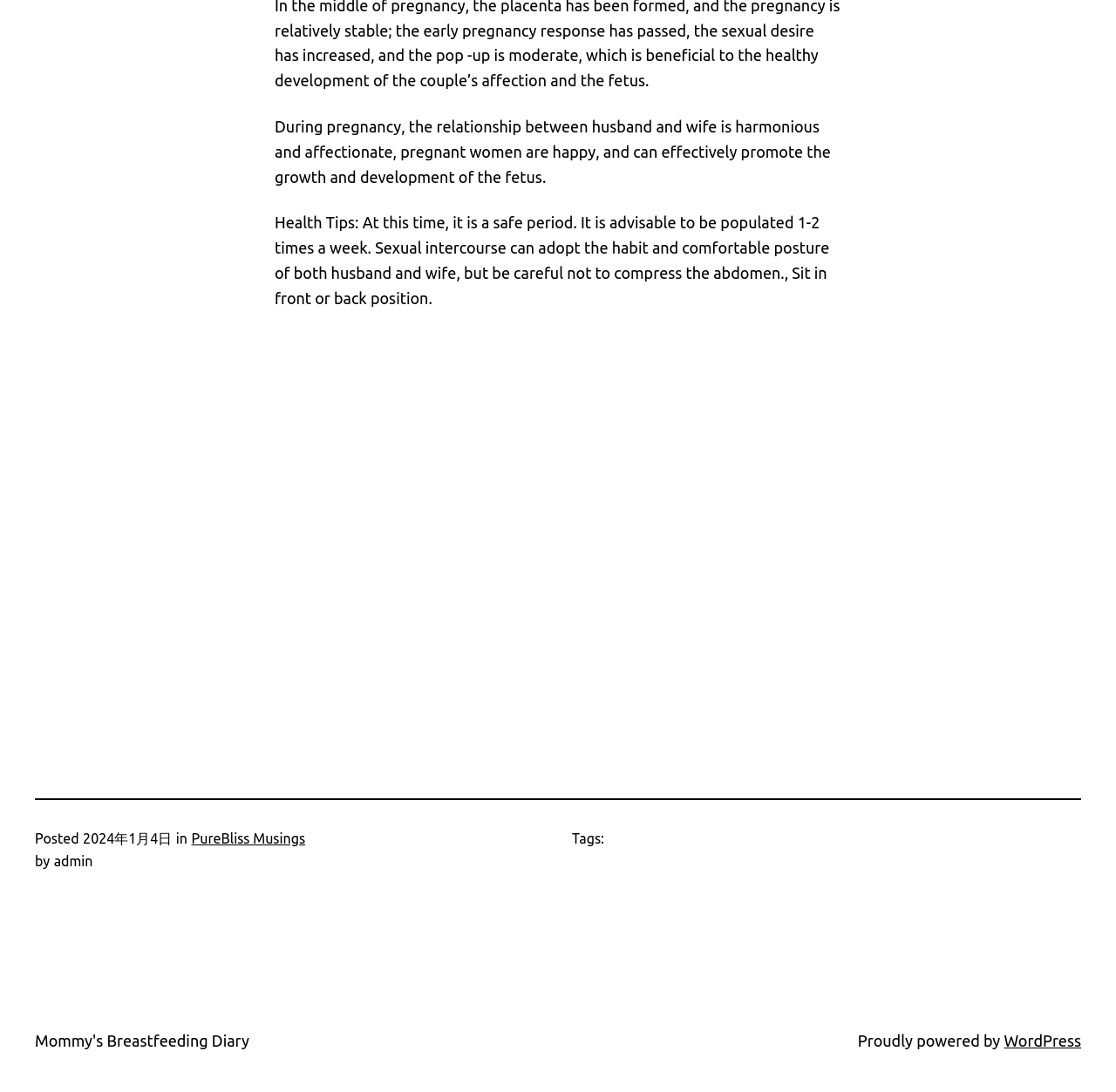When was the post published?
Based on the screenshot, respond with a single word or phrase.

2024年1月4日